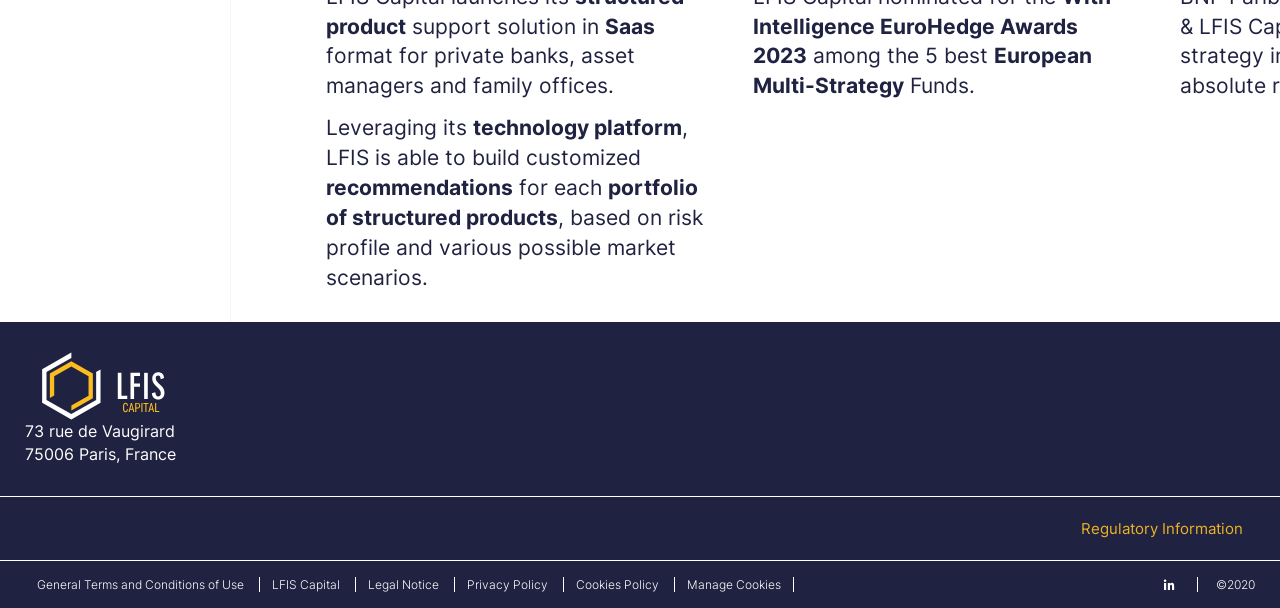What is the purpose of the company's technology platform?
Please respond to the question thoroughly and include all relevant details.

The purpose of the technology platform is mentioned in the middle of the webpage, in the text 'Leveraging its technology platform, LFIS is able to build customized recommendations'.